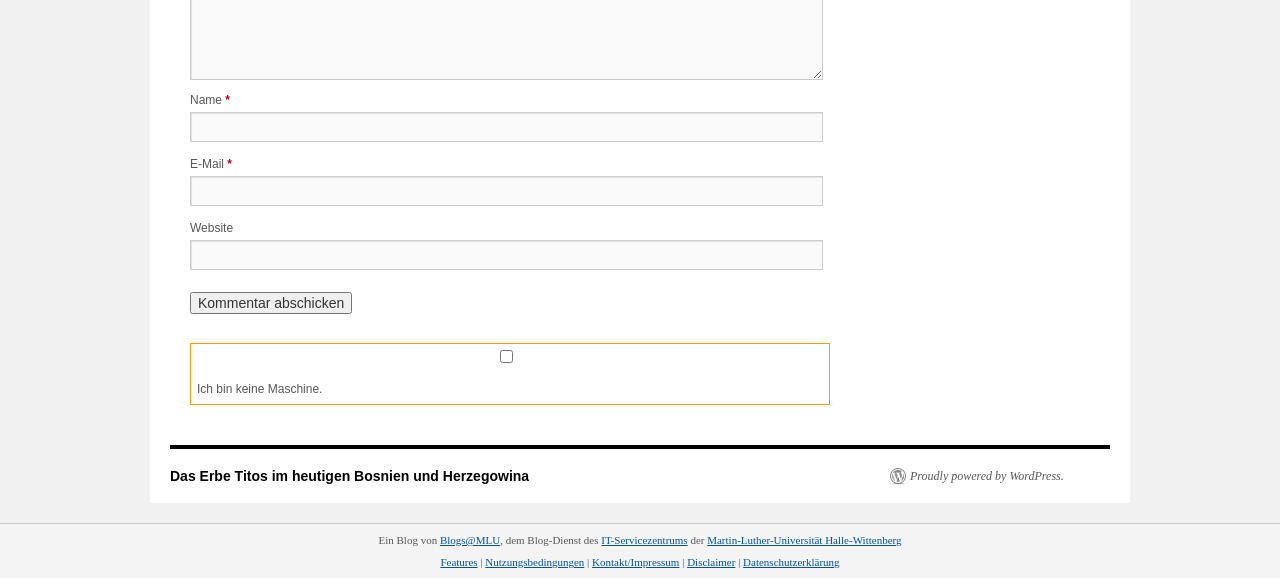Determine the bounding box coordinates for the clickable element required to fulfill the instruction: "Check the checkbox". Provide the coordinates as four float numbers between 0 and 1, i.e., [left, top, right, bottom].

[0.154, 0.606, 0.638, 0.629]